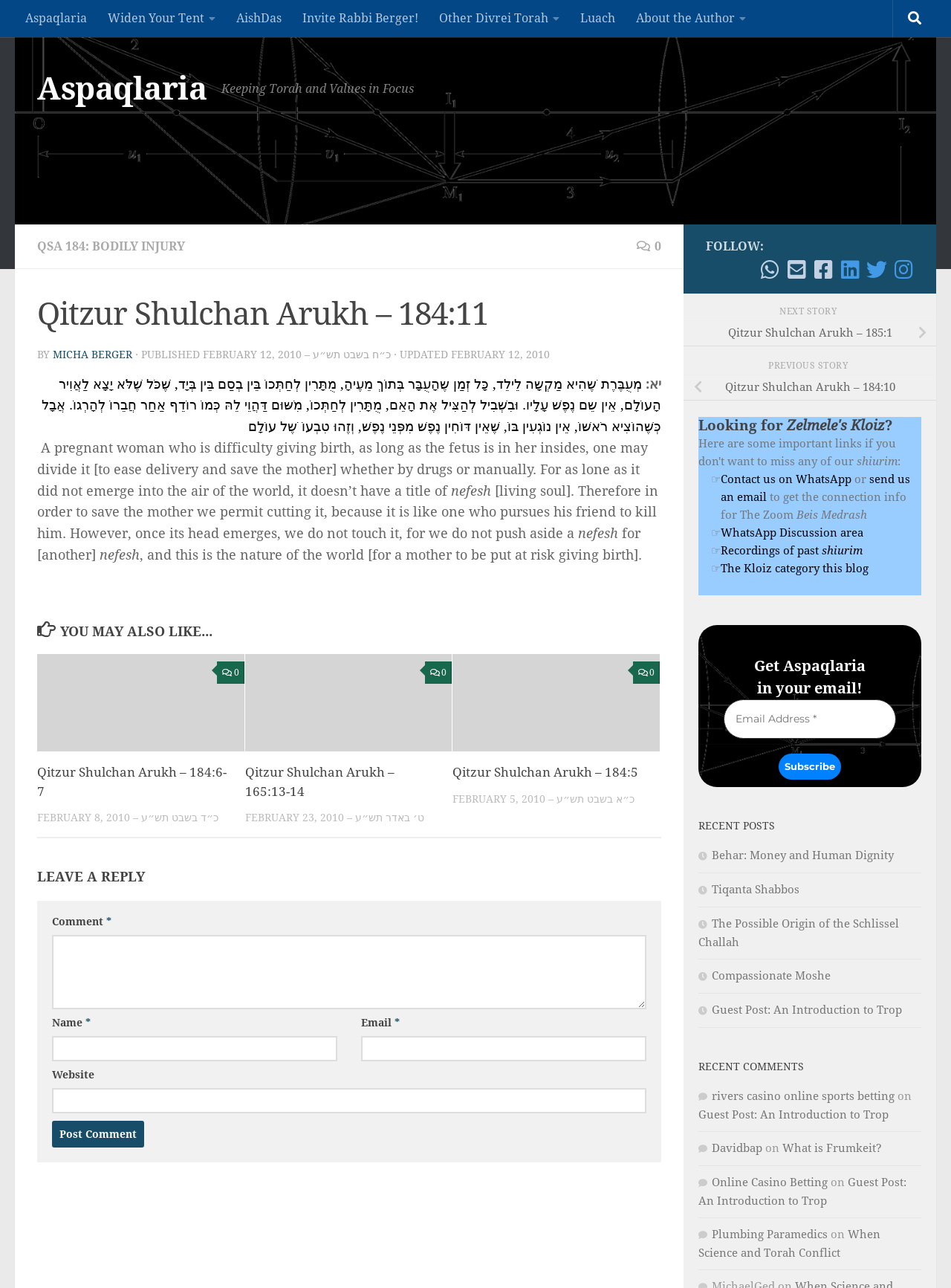What is the author of the article?
Using the visual information, answer the question in a single word or phrase.

MICHA BERGER